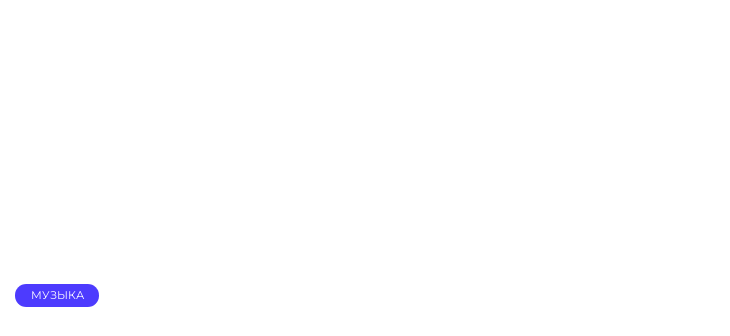Capture every detail in the image and describe it fully.

The image features a stylish button labeled "МУЗЫКА," which translates to "MUSIC" in English. This button is a vibrant purple, indicating its significance as a clickable link related to music content. Set against a simple white background, the button's design draws attention, suggesting that clicking it will lead to more music-related information or selections, potentially including song analyses or discussions. The overall layout emphasizes a clean and user-friendly interface, hinting at a digital platform focused on music exploration.